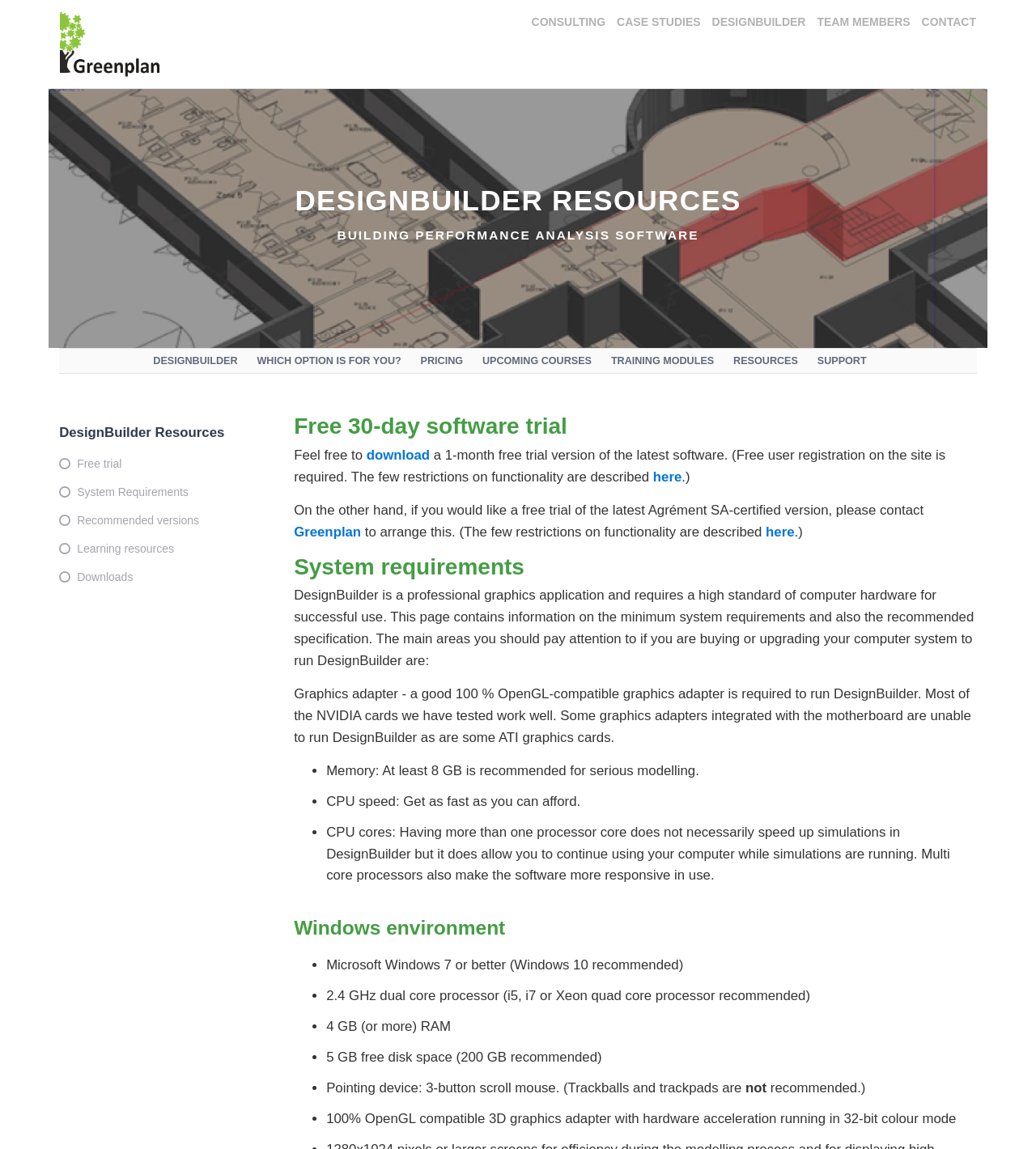Can you find and generate the webpage's heading?

DESIGNBUILDER RESOURCES
BUILDING PERFORMANCE ANALYSIS SOFTWARE